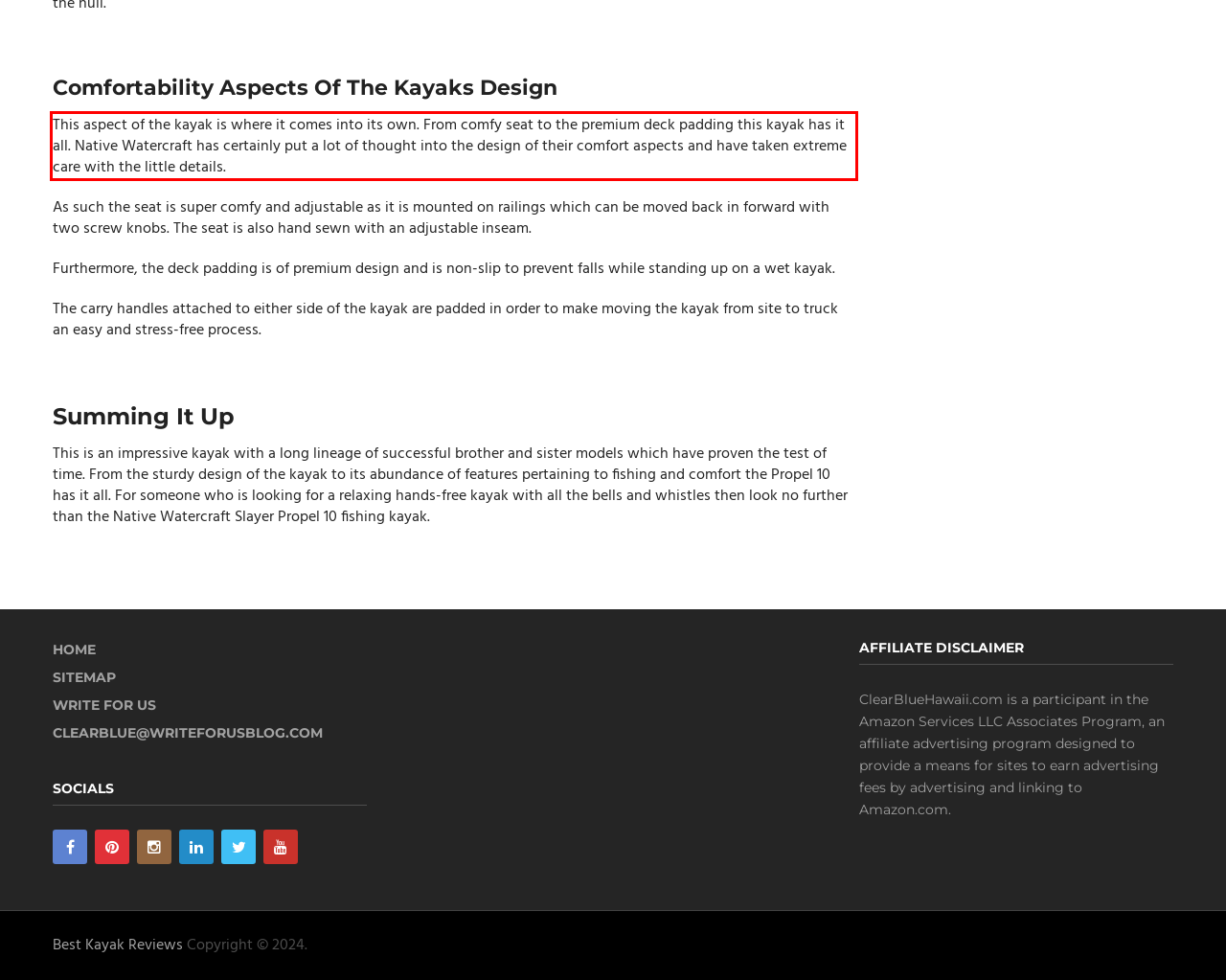Look at the provided screenshot of the webpage and perform OCR on the text within the red bounding box.

This aspect of the kayak is where it comes into its own. From comfy seat to the premium deck padding this kayak has it all. Native Watercraft has certainly put a lot of thought into the design of their comfort aspects and have taken extreme care with the little details.